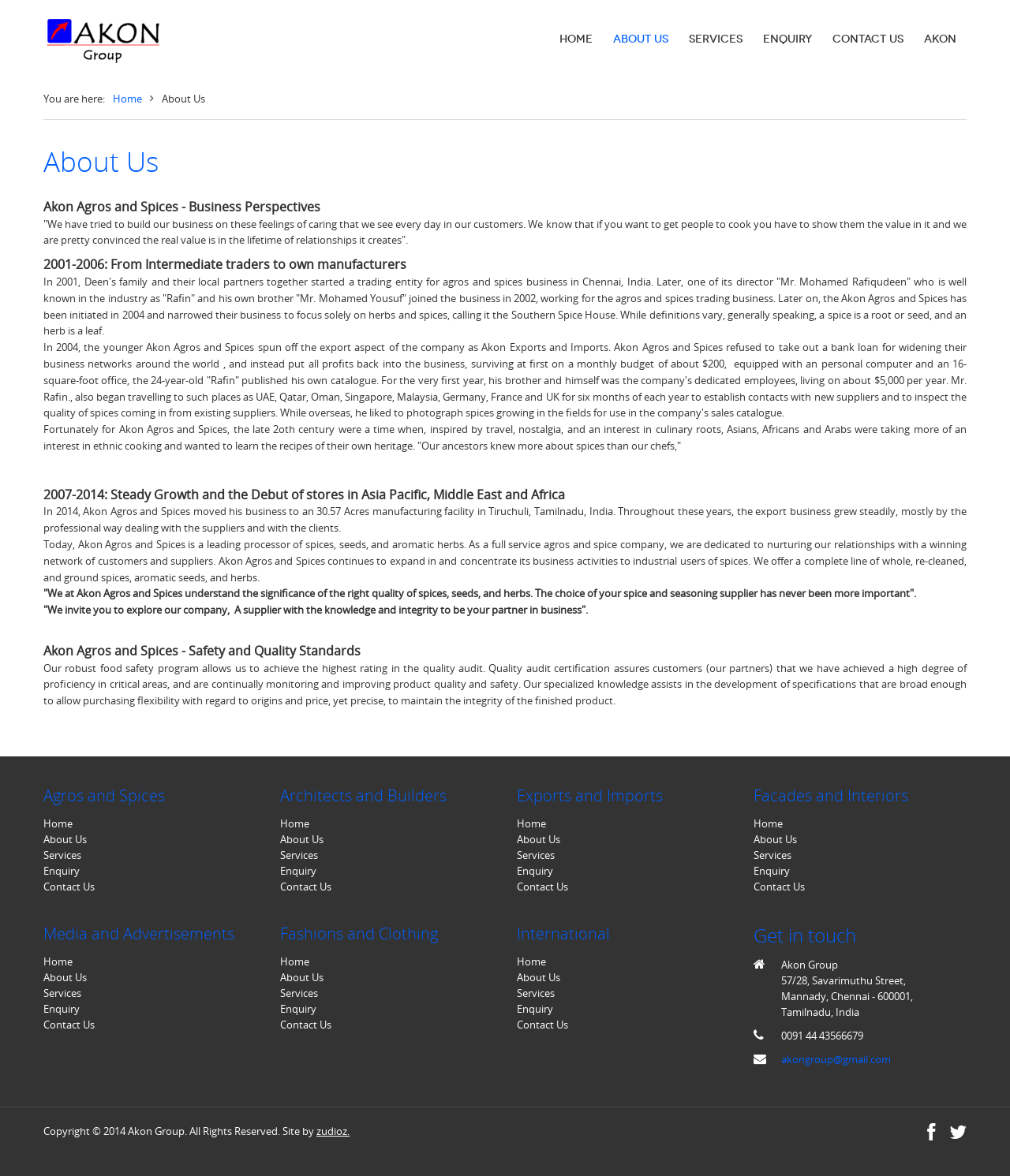What is the company name?
Refer to the screenshot and answer in one word or phrase.

Akon Agros and Spices